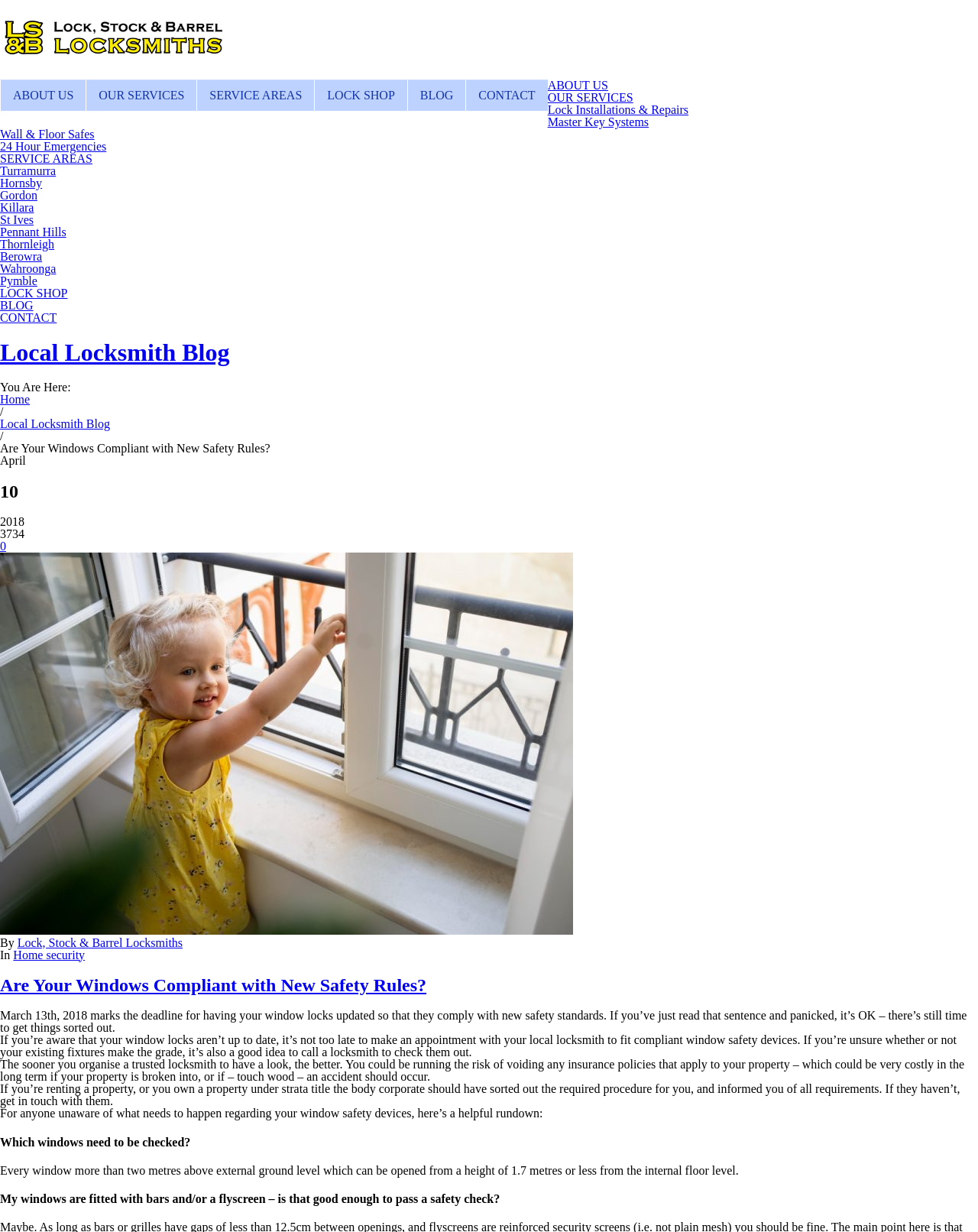Determine the bounding box coordinates of the section to be clicked to follow the instruction: "Read the blog post 'Are Your Windows Compliant with New Safety Rules?'". The coordinates should be given as four float numbers between 0 and 1, formatted as [left, top, right, bottom].

[0.0, 0.792, 1.0, 0.807]